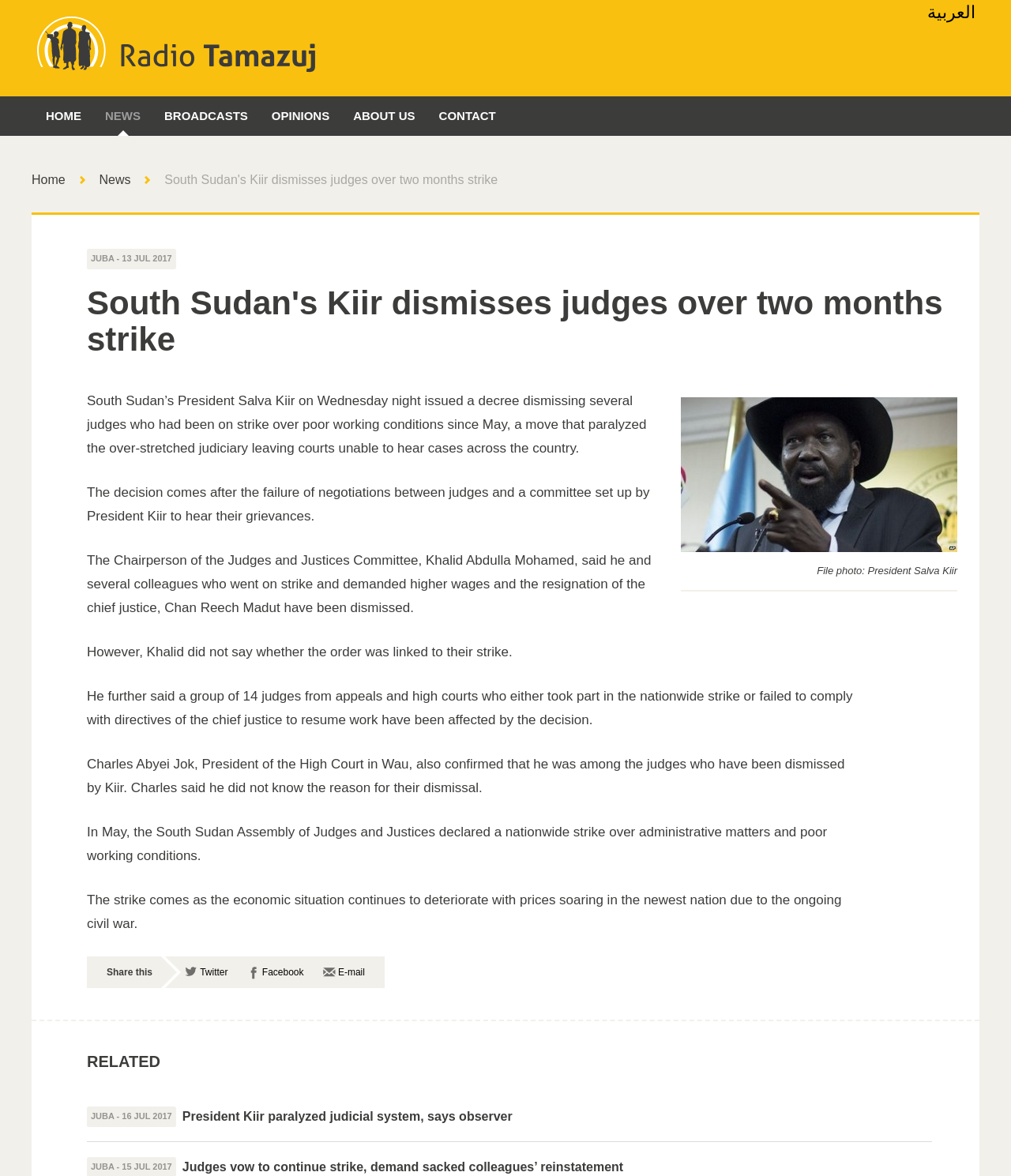Extract the bounding box coordinates of the UI element described: "Opinions". Provide the coordinates in the format [left, top, right, bottom] with values ranging from 0 to 1.

[0.257, 0.082, 0.338, 0.116]